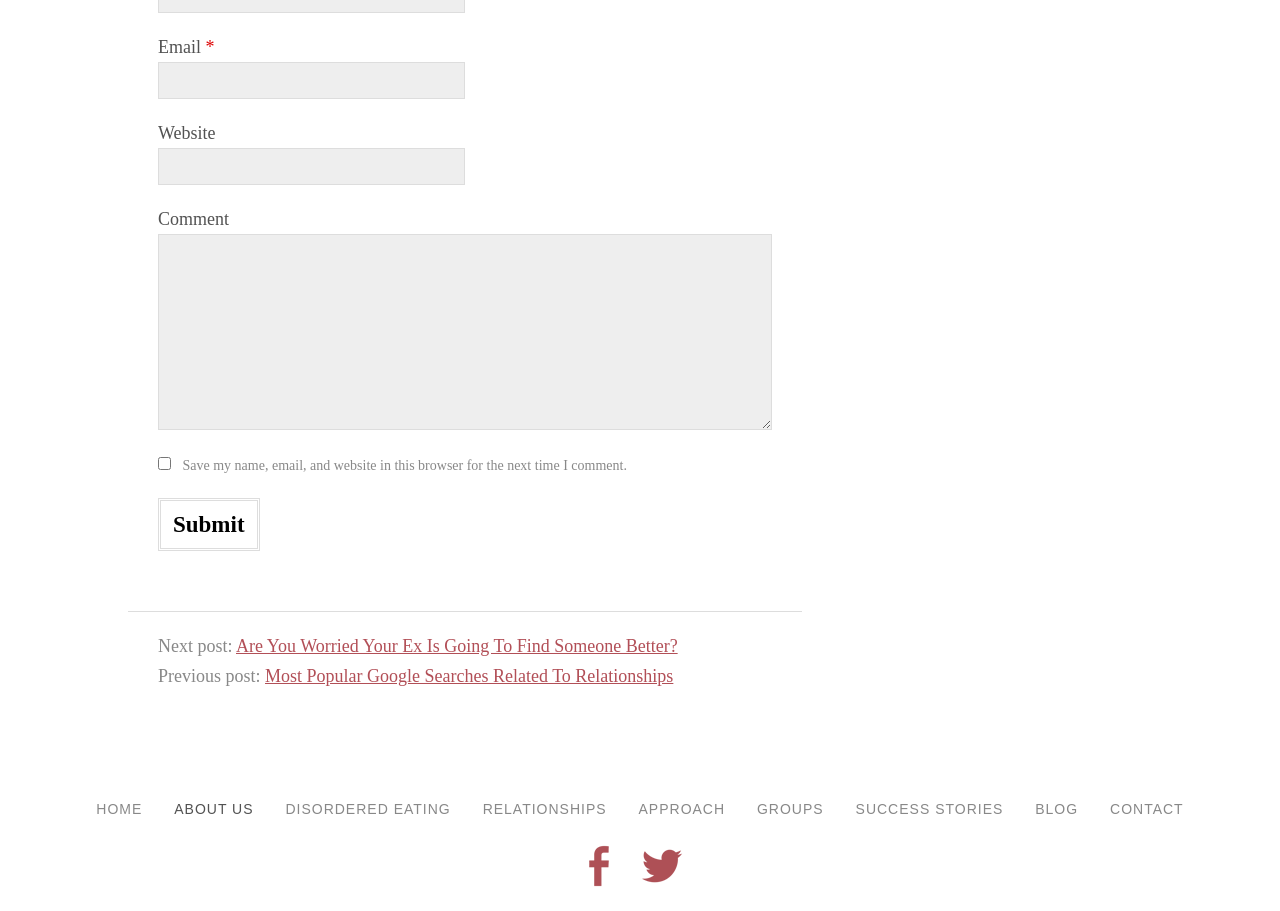Predict the bounding box of the UI element based on the description: "Contact Us". The coordinates should be four float numbers between 0 and 1, formatted as [left, top, right, bottom].

None